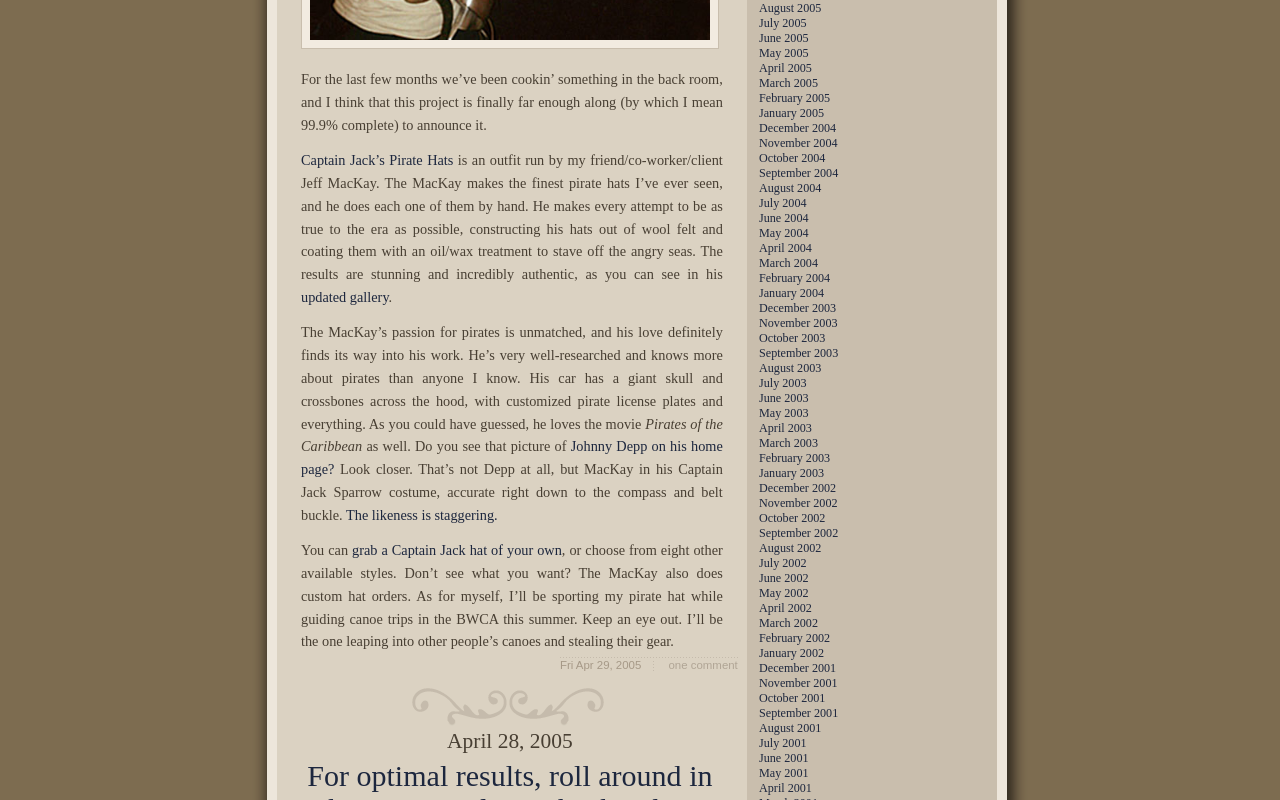Given the element description, predict the bounding box coordinates in the format (top-left x, top-left y, bottom-right x, bottom-right y), using floating point numbers between 0 and 1: ◊ Essential Nutrients

None